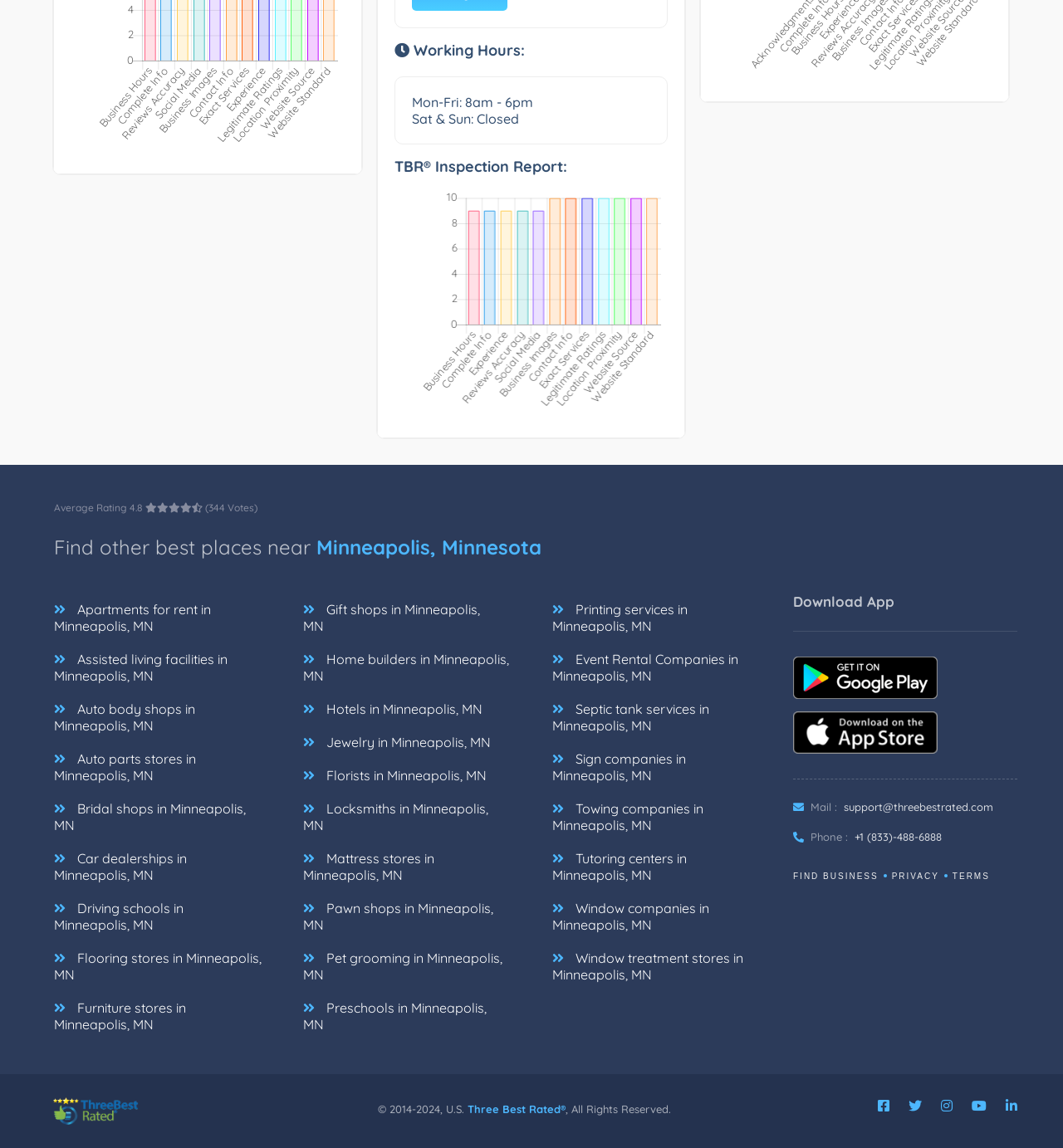How can I contact this business?
Look at the screenshot and respond with a single word or phrase.

Mail or Phone